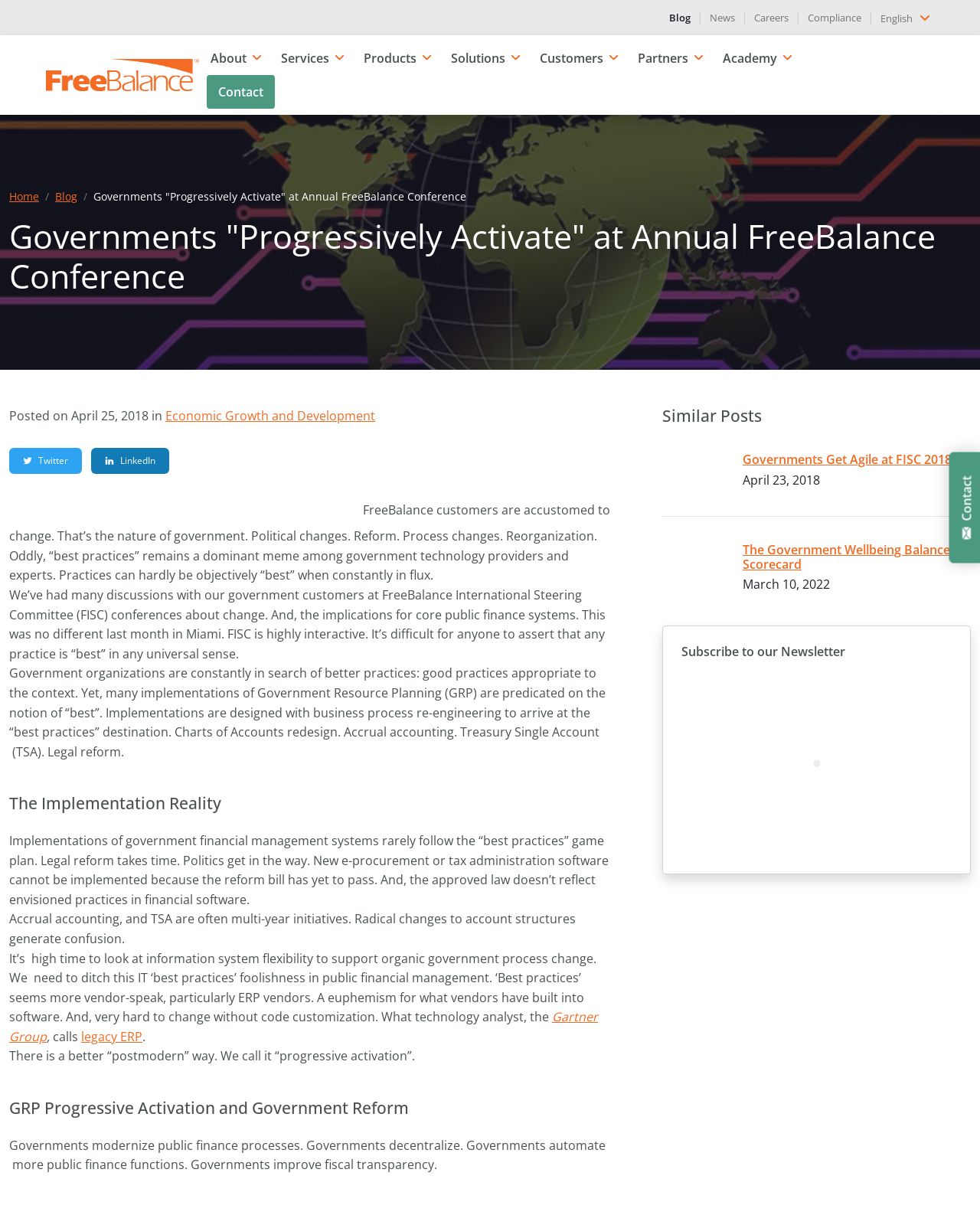What is the main title displayed on this webpage?

Governments "Progressively Activate" at Annual FreeBalance Conference